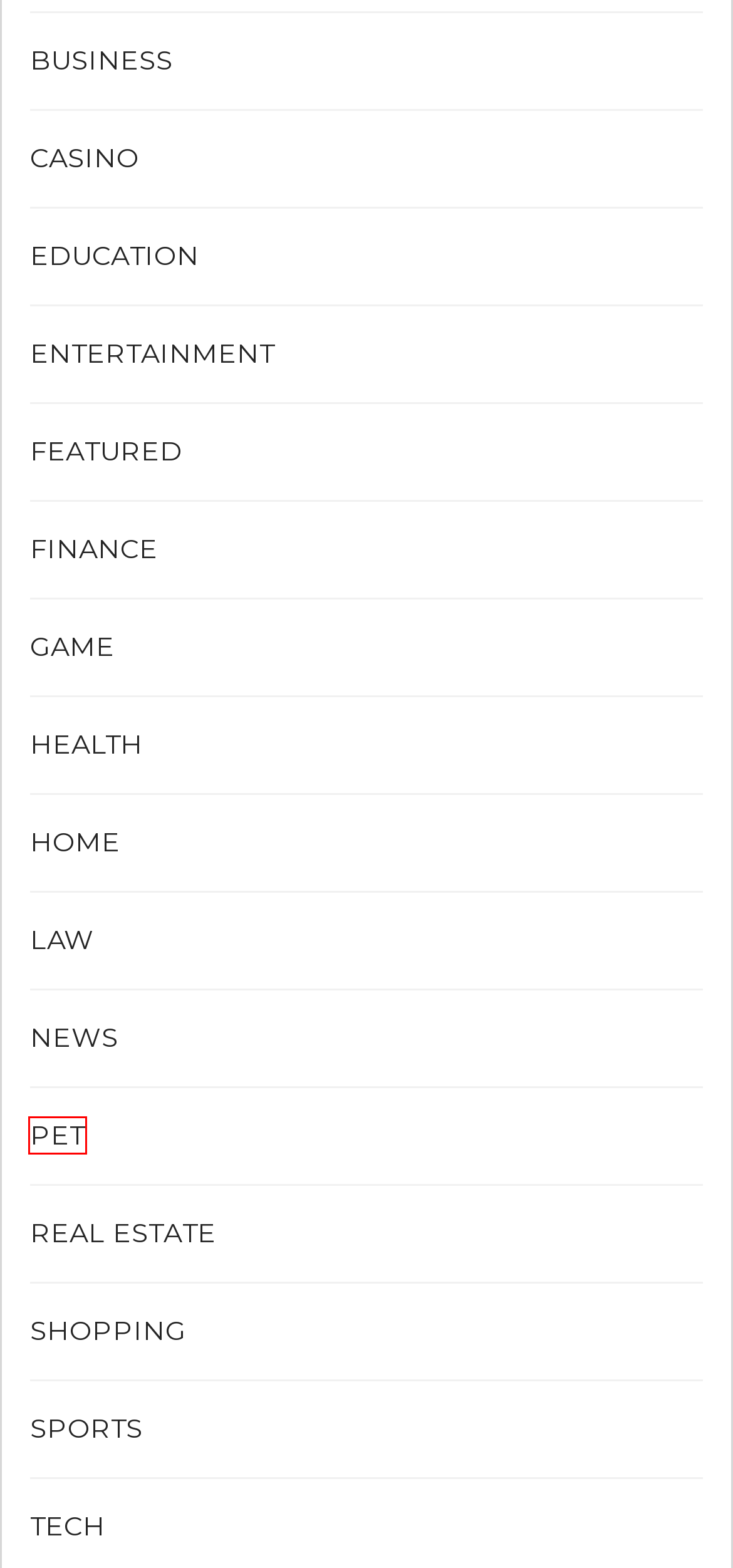Take a look at the provided webpage screenshot featuring a red bounding box around an element. Select the most appropriate webpage description for the page that loads after clicking on the element inside the red bounding box. Here are the candidates:
A. Sports - Parisi 2014 - Learn How to Do Anything
B. Law - Parisi 2014 - Learn How to Do Anything
C. News - Parisi 2014 - Learn How to Do Anything
D. Pet - Parisi 2014 - Learn How to Do Anything
E. Home - Parisi 2014 - Learn How to Do Anything
F. Business - Parisi 2014 - Learn How to Do Anything
G. Game - Parisi 2014 - Learn How to Do Anything
H. Finance - Parisi 2014 - Learn How to Do Anything

D